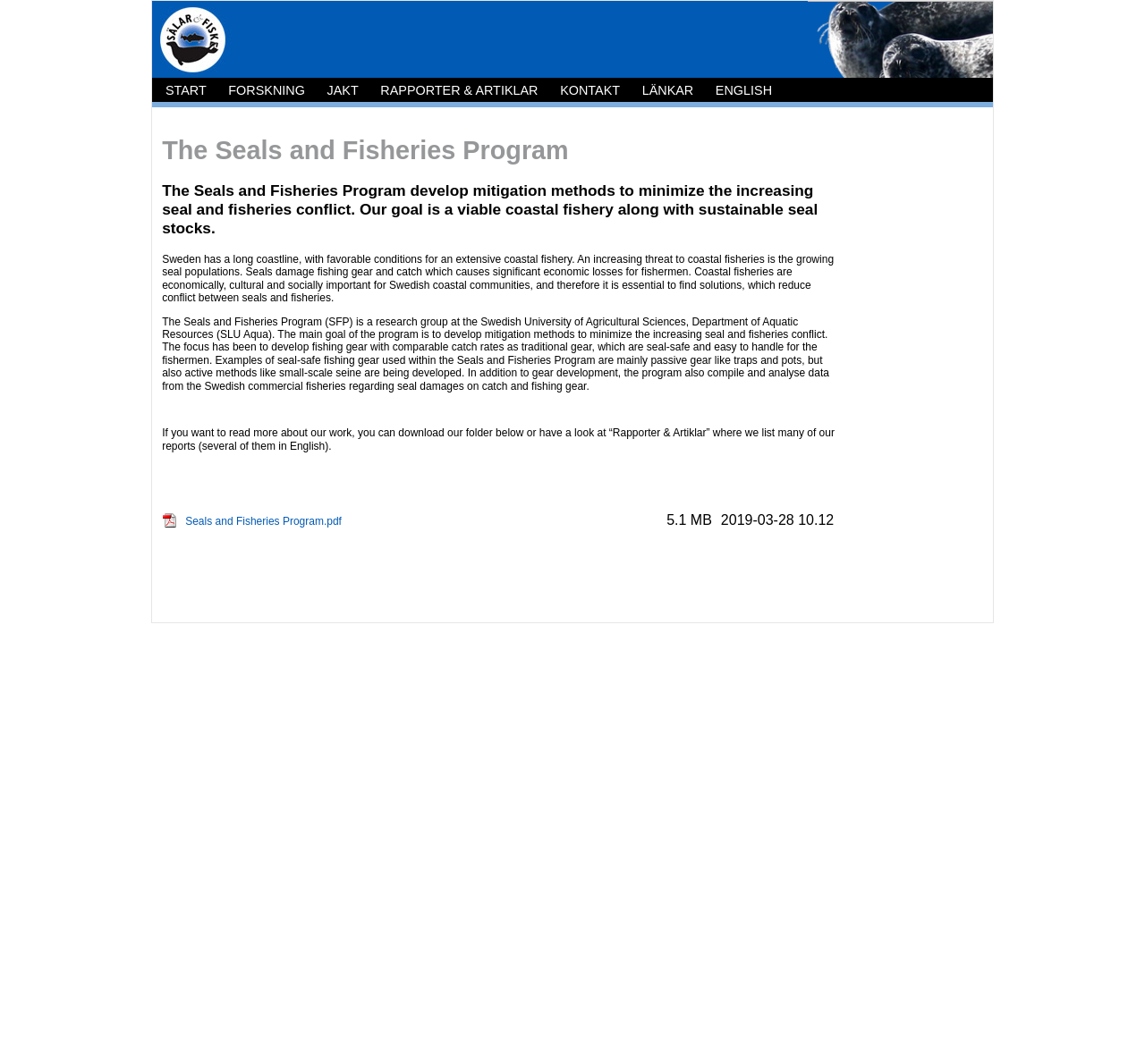Write an elaborate caption that captures the essence of the webpage.

The webpage is about the Seals and Fisheries Program, which aims to develop mitigation methods to minimize the increasing seal and fisheries conflict. At the top of the page, there is a navigation menu with 7 links: START, FORSKNING, JAKT, RAPPORTER & ARTIKLAR, KONTAKT, LÄNKAR, and ENGLISH.

Below the navigation menu, there is a heading that reads "The Seals and Fisheries Program". This is followed by three paragraphs of text that describe the program's goal, the importance of coastal fisheries in Sweden, and the program's focus on developing seal-safe fishing gear.

Further down the page, there is a section that invites readers to learn more about the program's work. This section includes a link to download a folder and a reference to the "Rapporter & Artiklar" section, where reports are listed.

Below this section, there is a table with a caption that reads "Filer tillgängliga för nedladdning" (Files available for download). The table has four columns: icon, file name, file size, and upload date. There is one row in the table, which contains a link to download a PDF file named "Seals and Fisheries Program.pdf" with a size of 5.1 MB, uploaded on 2019-03-28.